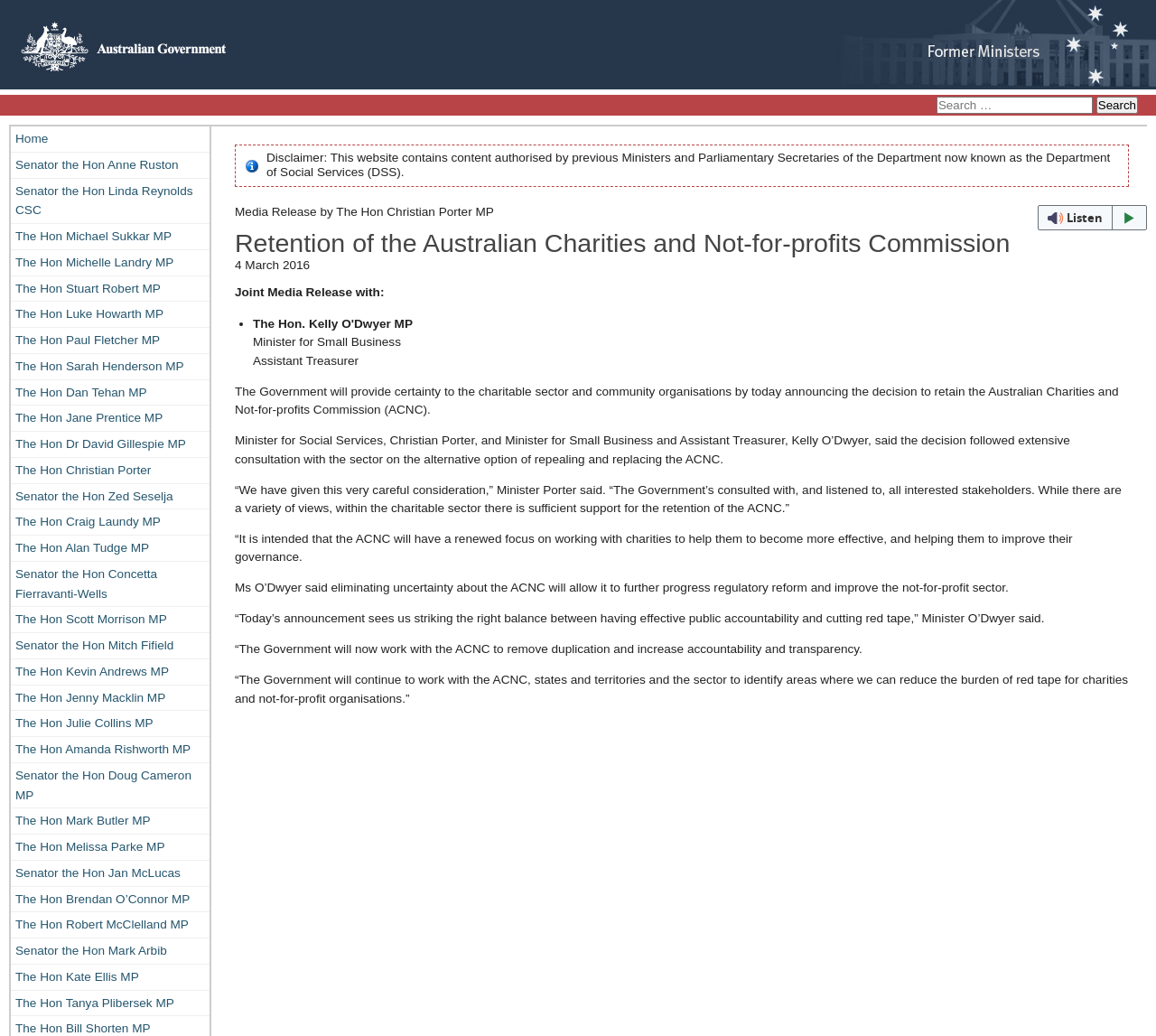What is the date of the media release?
Look at the image and respond with a single word or a short phrase.

4 March 2016